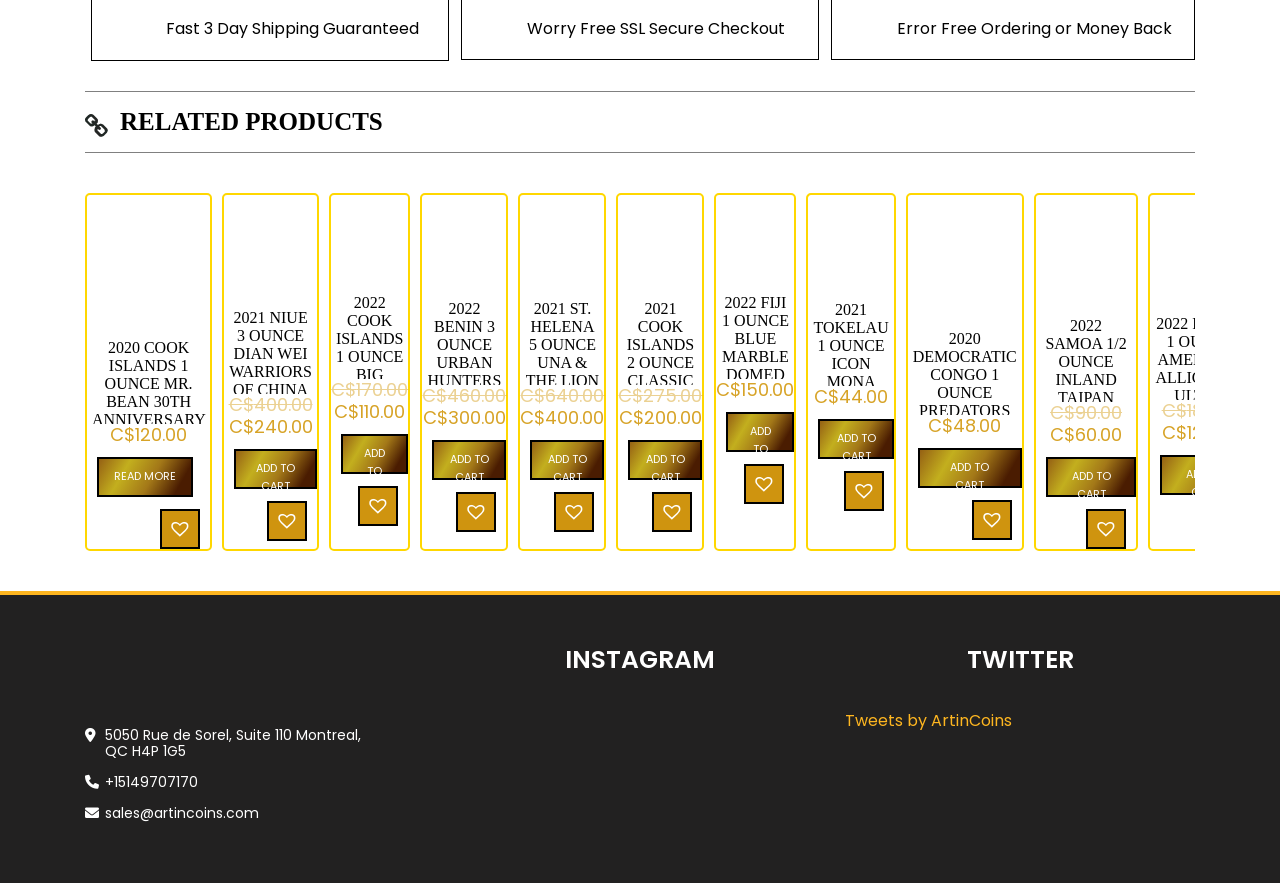Please determine the bounding box coordinates of the element's region to click for the following instruction: "Add 2021 Niue 3 Ounce Dian Wei Warriors of China Gilded High Relief Silver Coin to cart".

[0.183, 0.508, 0.248, 0.553]